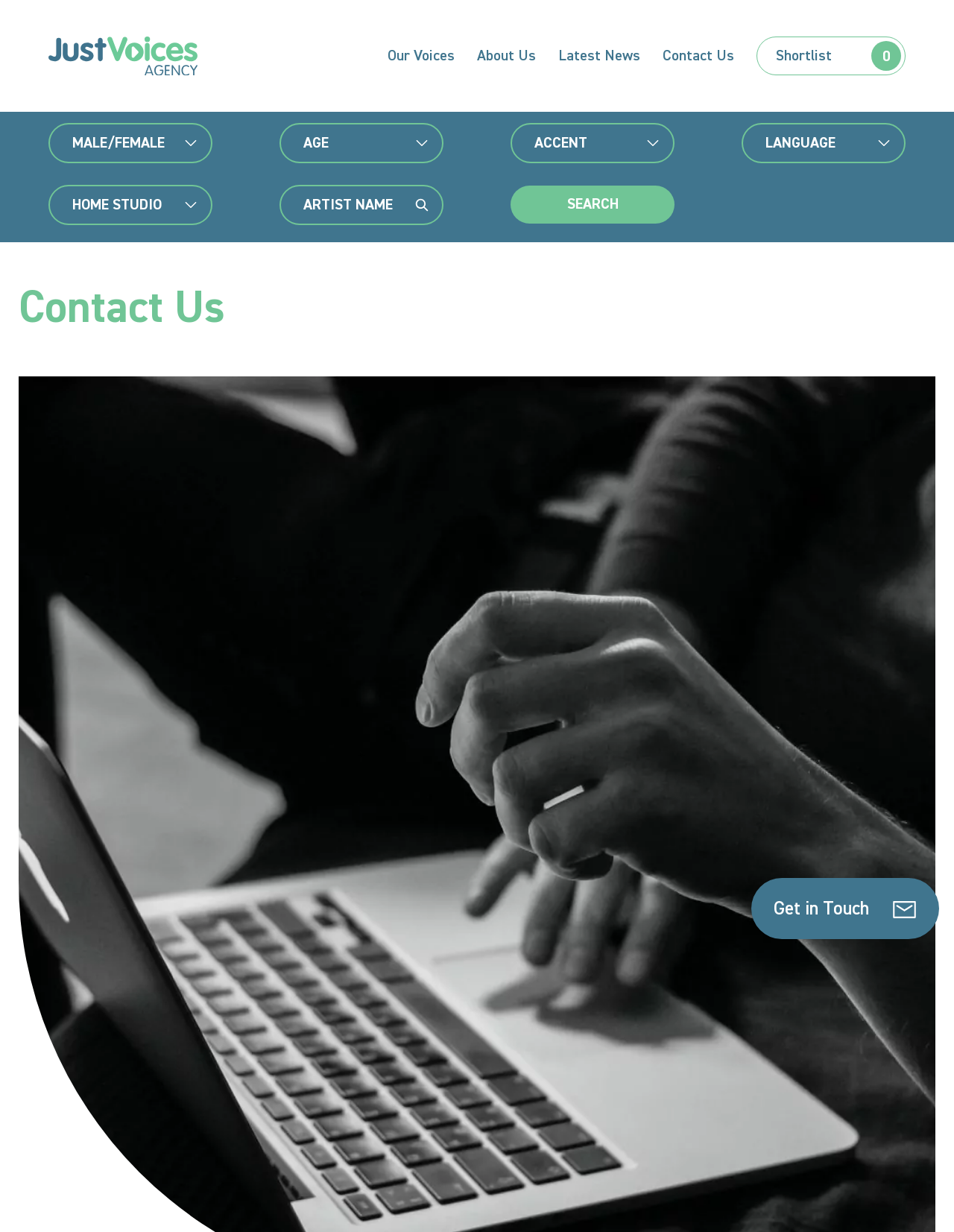Specify the bounding box coordinates for the region that must be clicked to perform the given instruction: "Get in Touch".

[0.788, 0.713, 0.984, 0.762]